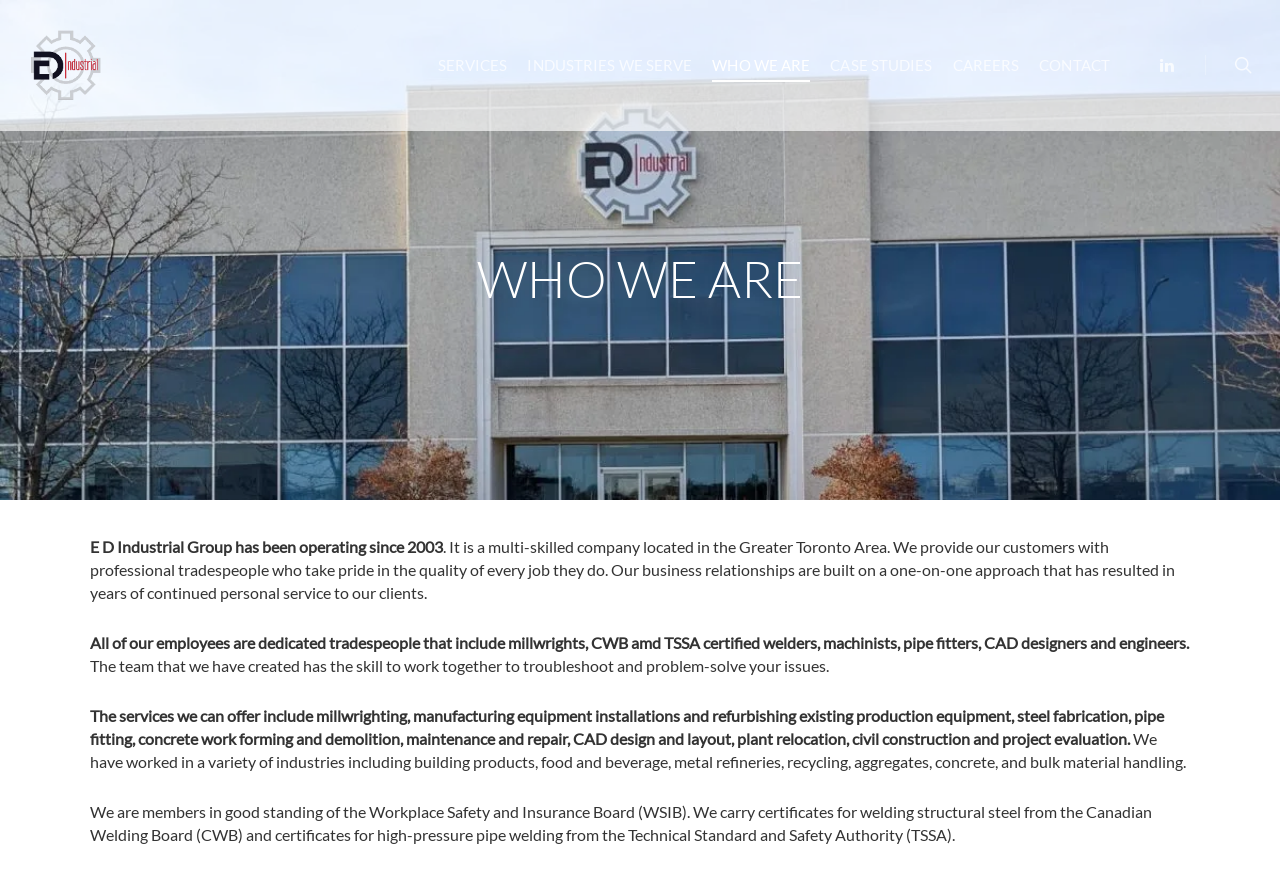Please determine the heading text of this webpage.

WHO WE ARE